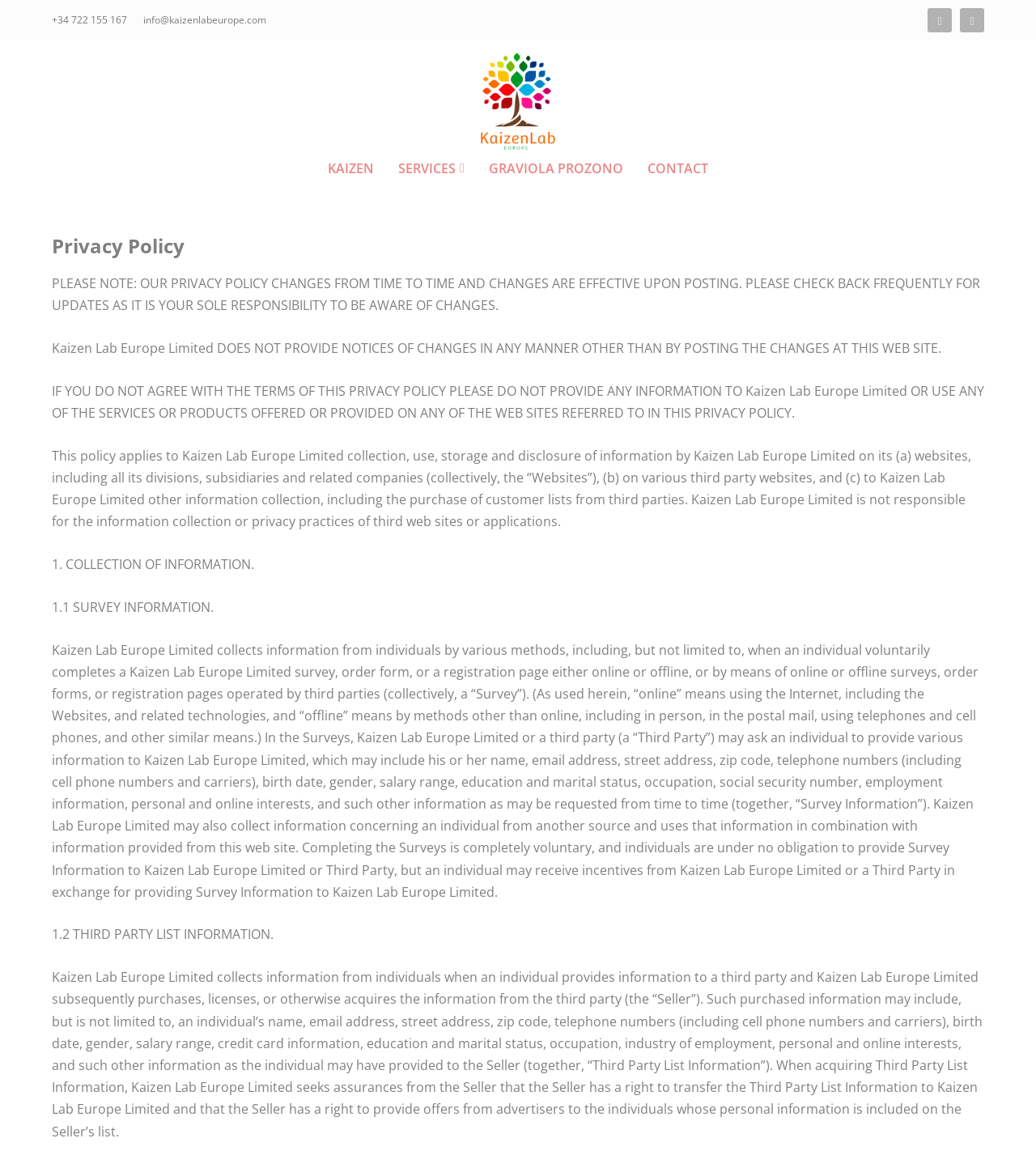How can you contact the company?
Observe the image and answer the question with a one-word or short phrase response.

By phone or email